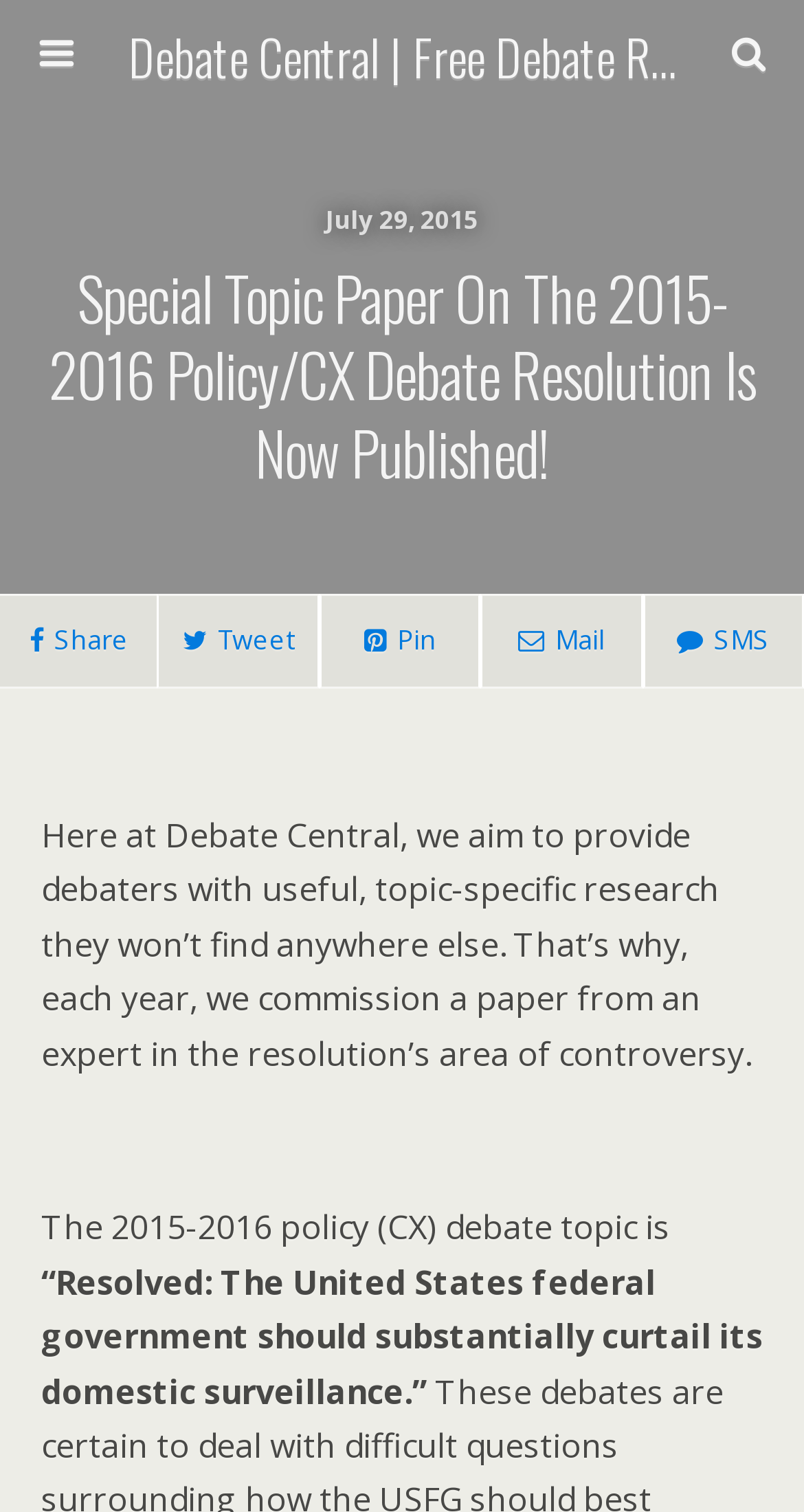Analyze and describe the webpage in a detailed narrative.

The webpage is about Debate Central, a platform providing free debate resources. At the top, there is a link to "Debate Central | Free Debate Resources" which is likely a navigation link to the website's homepage. Next to it, there is a search bar with a text box and a "Search" button, allowing users to search the website.

Below the search bar, there is a date "July 29, 2015" displayed. The main heading of the page is "Special Topic Paper On The 2015-2016 Policy/CX Debate Resolution Is Now Published!" which is prominently displayed across the entire width of the page.

Under the heading, there are four social media links to share the content on various platforms, including Facebook, Twitter, Pinterest, and Email. These links are aligned horizontally and are positioned near the top of the page.

The main content of the page starts with a brief introduction to Debate Central, explaining its mission to provide debaters with useful research. This is followed by a description of the 2015-2016 policy debate topic, which is "Resolved: The United States federal government should substantially curtail its domestic surveillance." The text is divided into three paragraphs, with the topic description being the last paragraph.